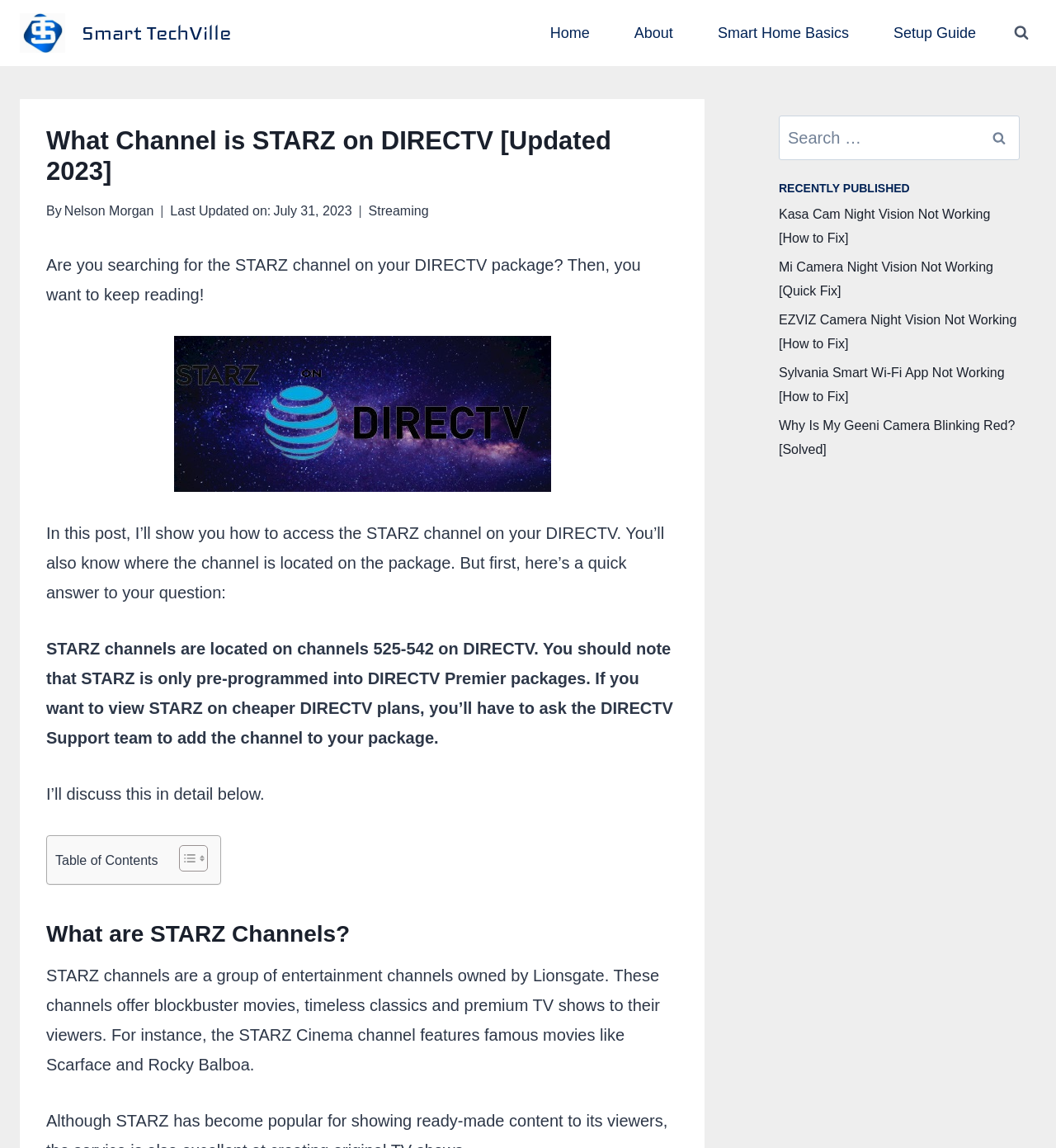Extract the main headline from the webpage and generate its text.

What Channel is STARZ on DIRECTV [Updated 2023]